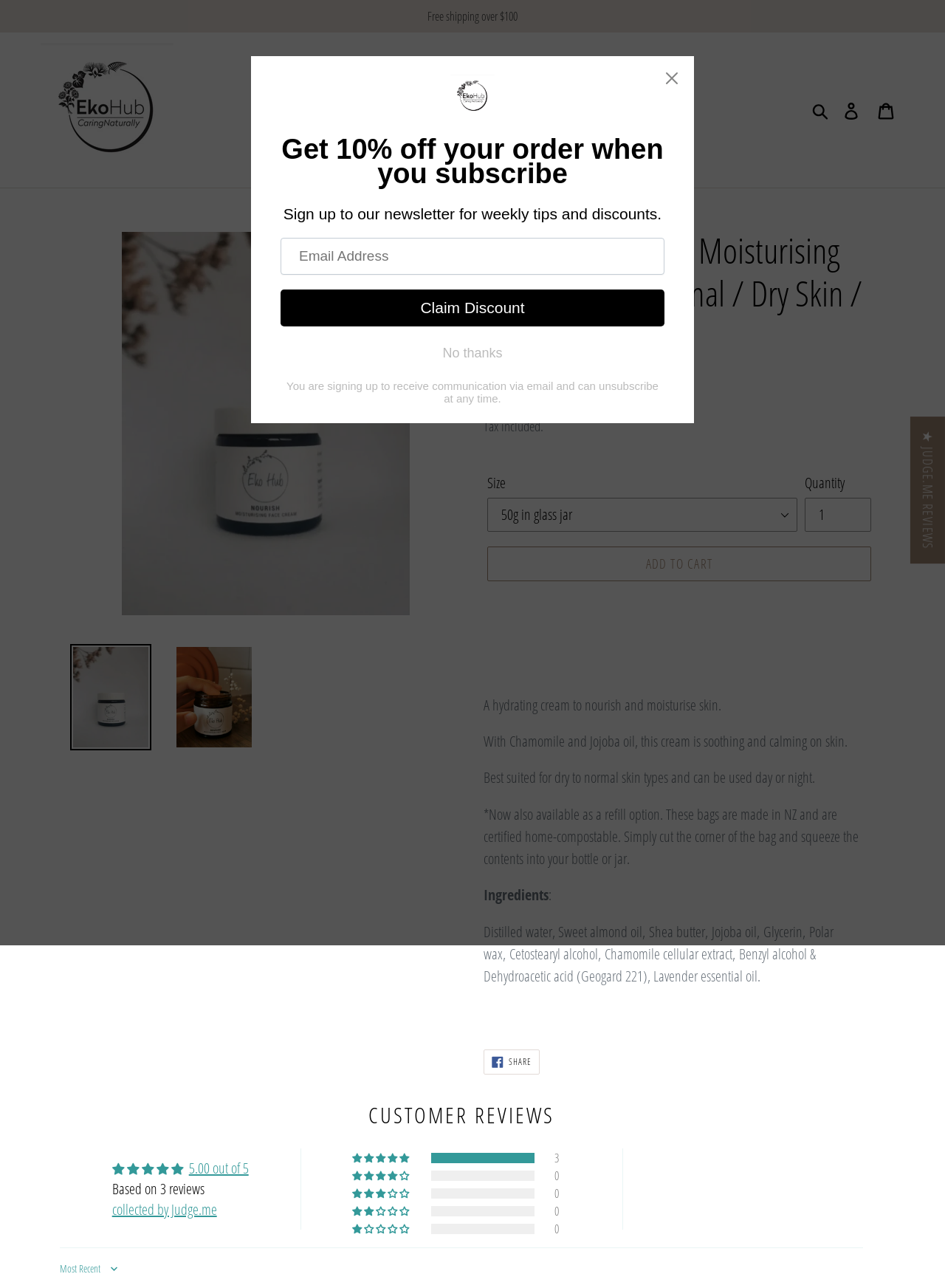Please provide a comprehensive answer to the question below using the information from the image: What is the main ingredient of the cream?

I found the main ingredient of the cream by looking at the ingredients list, which is located below the product description. The first ingredient listed is 'Distilled water', which suggests that it is the main ingredient of the cream.